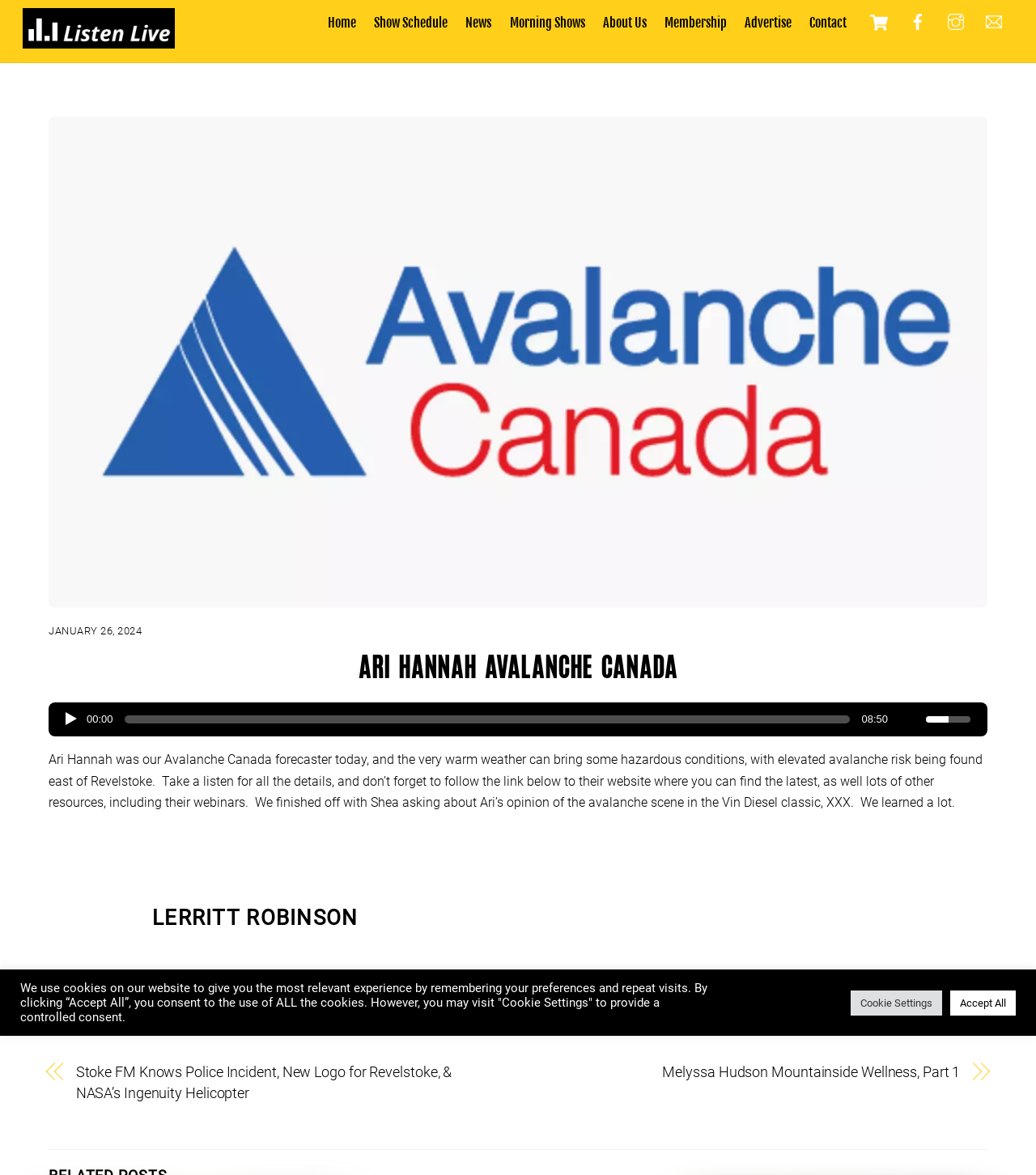Can you specify the bounding box coordinates for the region that should be clicked to fulfill this instruction: "Visit the Avalanche Canada website".

[0.047, 0.64, 0.948, 0.69]